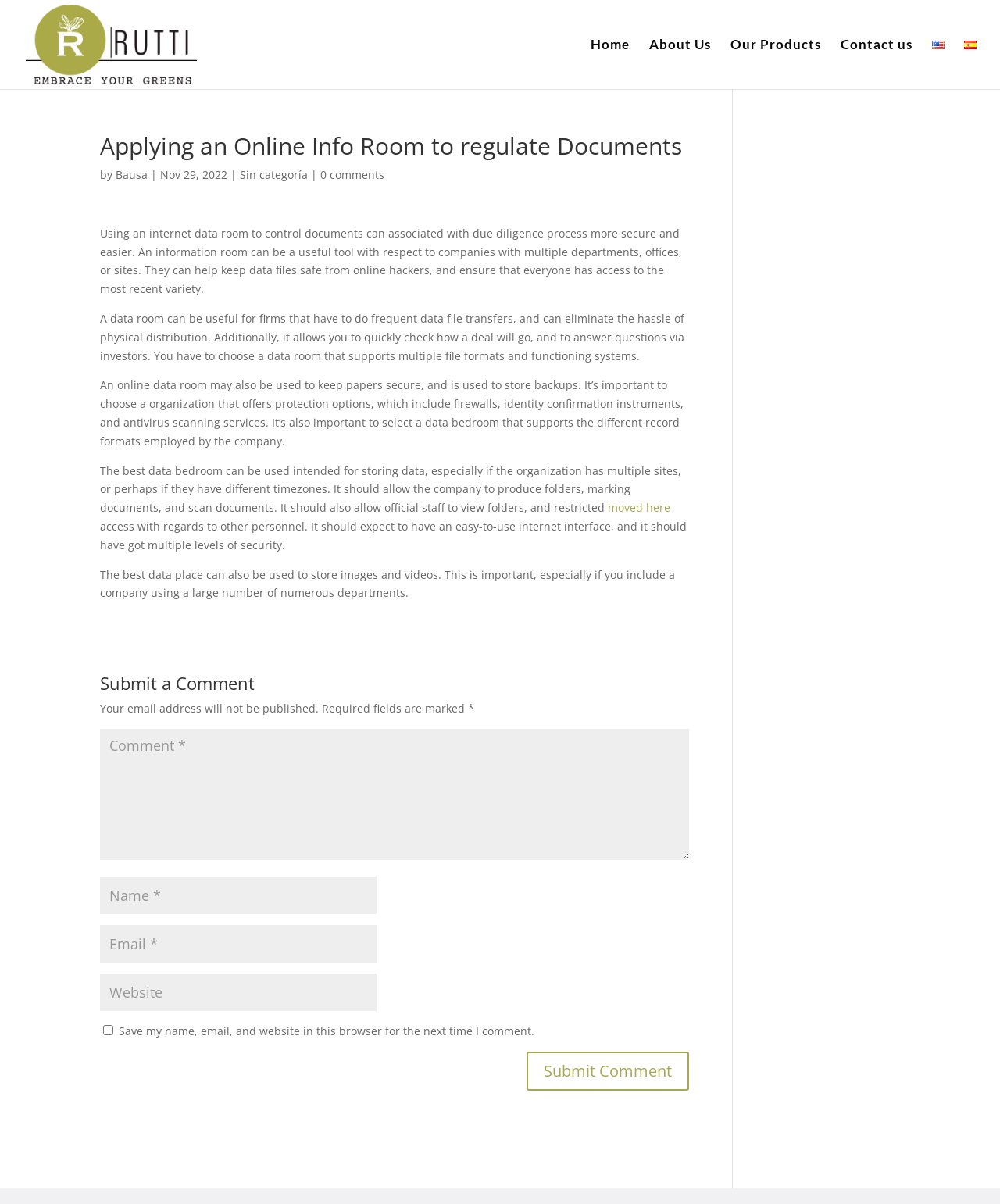Why is security important for a data room?
Could you give a comprehensive explanation in response to this question?

According to the webpage, security is important for a data room to protect files from hackers and ensure that only authorized personnel have access to sensitive information. This is especially crucial for companies with confidential documents.